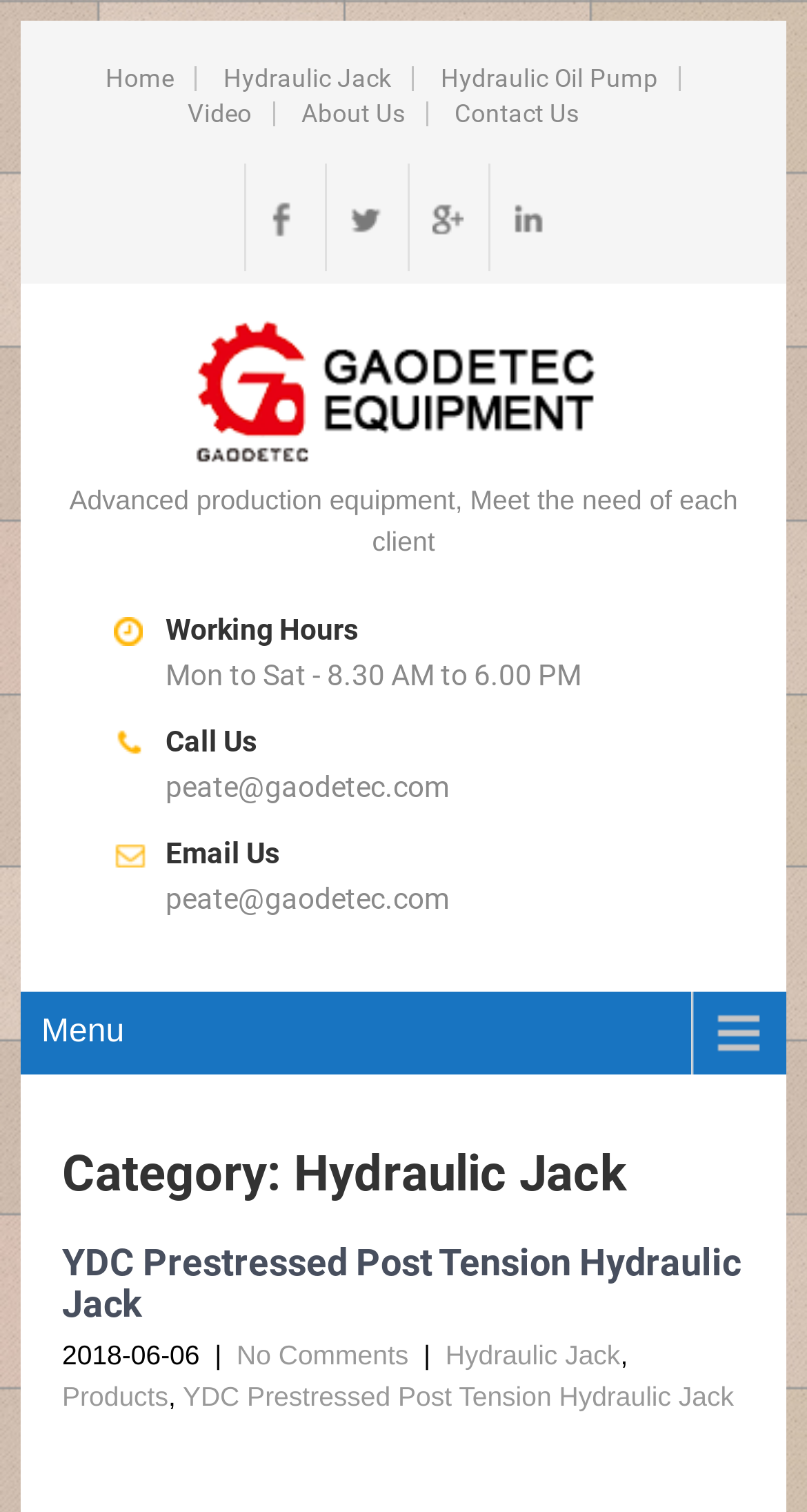Can you pinpoint the bounding box coordinates for the clickable element required for this instruction: "Watch videos"? The coordinates should be four float numbers between 0 and 1, i.e., [left, top, right, bottom].

[0.232, 0.067, 0.312, 0.084]